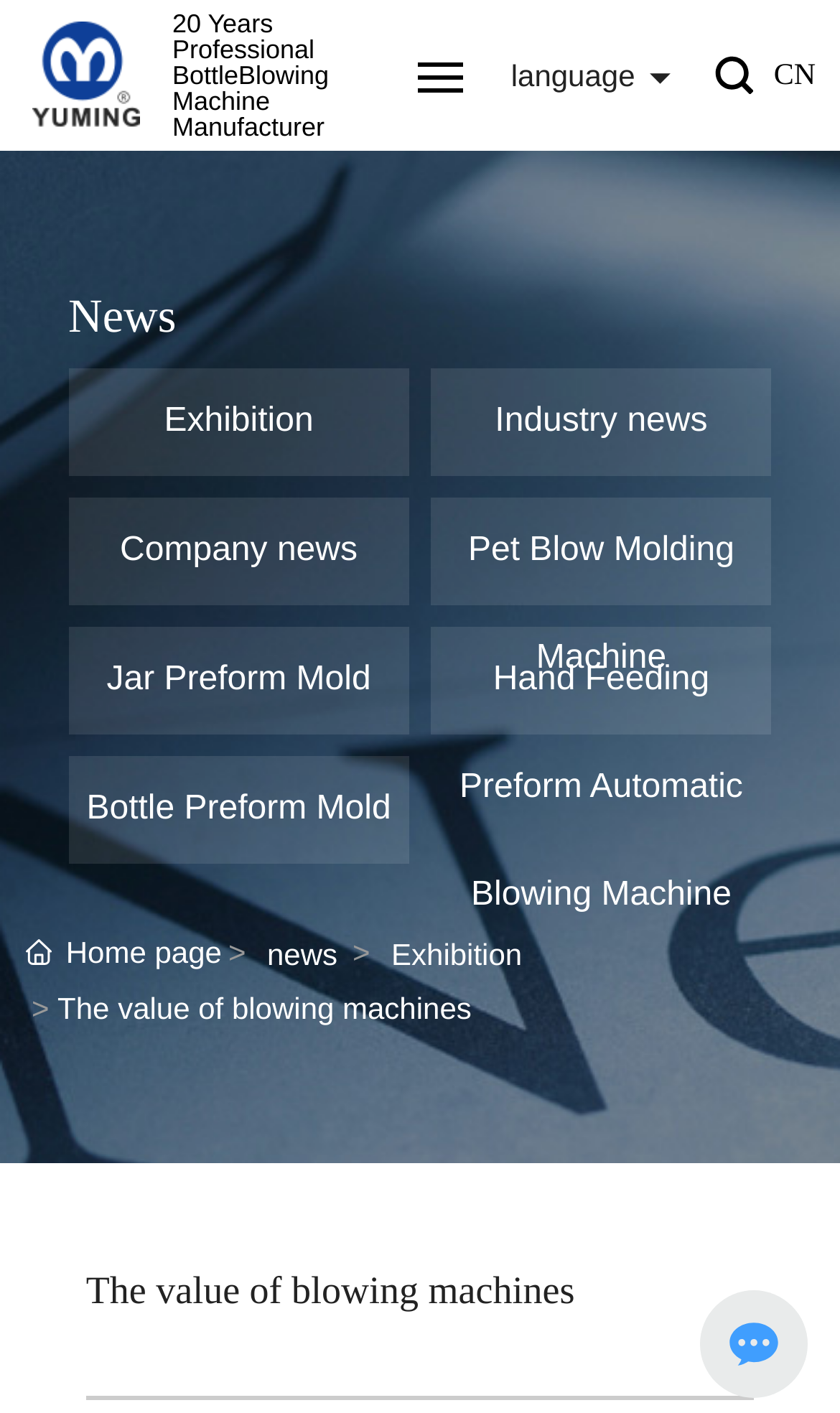Respond to the following query with just one word or a short phrase: 
How many years of experience does the company have?

20 years